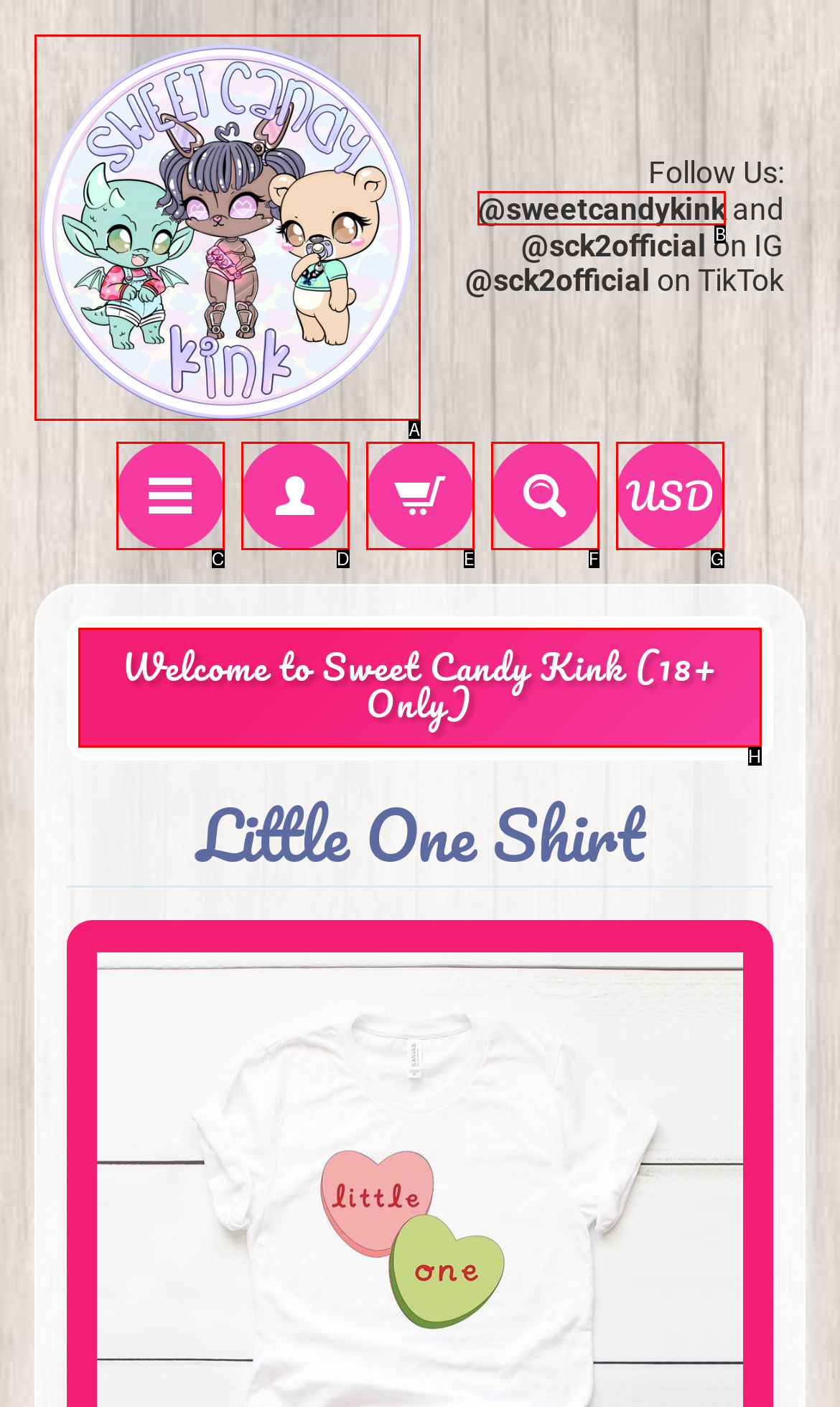Identify the correct UI element to click for this instruction: Follow Sweet Candy K on Instagram
Respond with the appropriate option's letter from the provided choices directly.

B